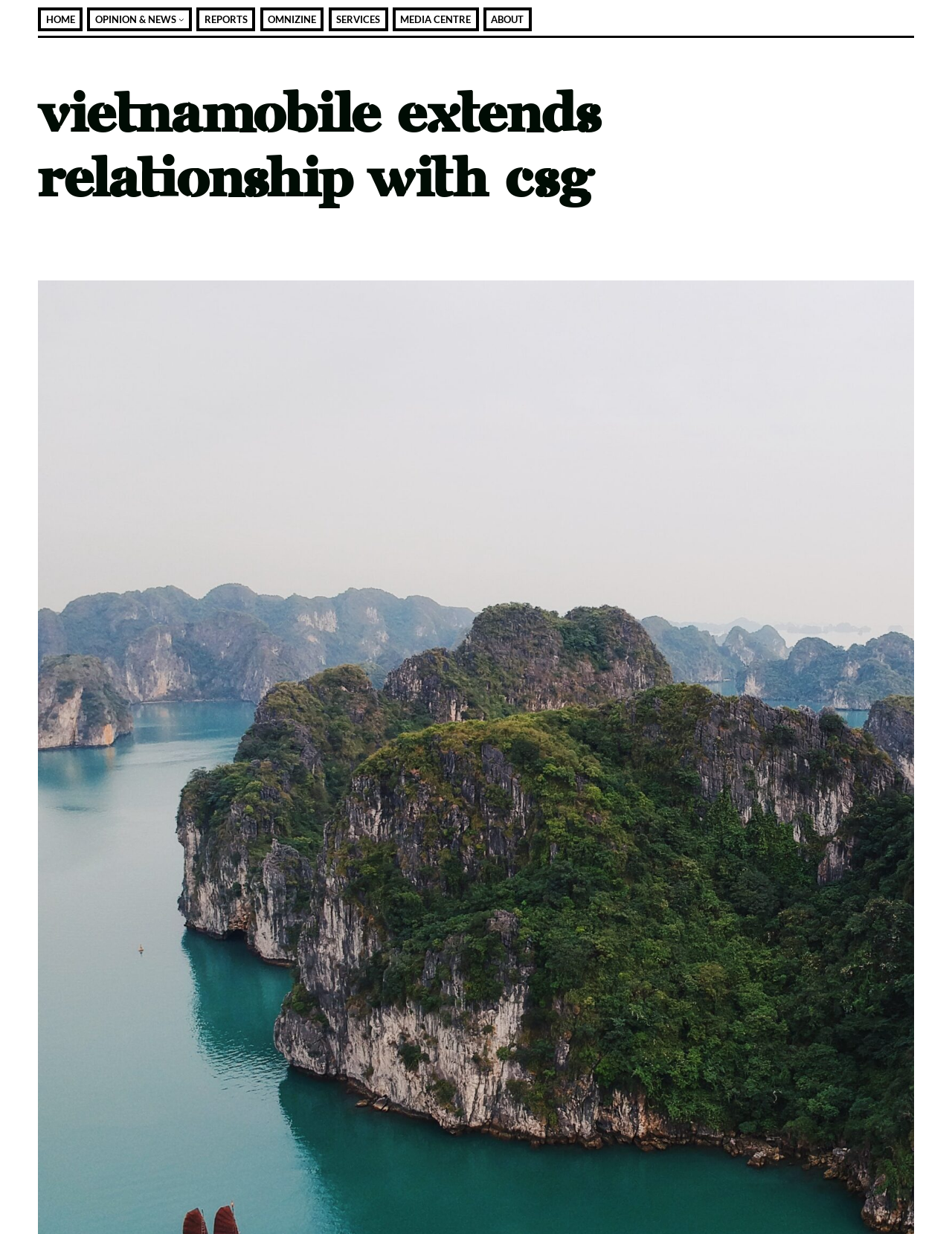Please give a succinct answer to the question in one word or phrase:
What is the second menu item?

OPINION & NEWS